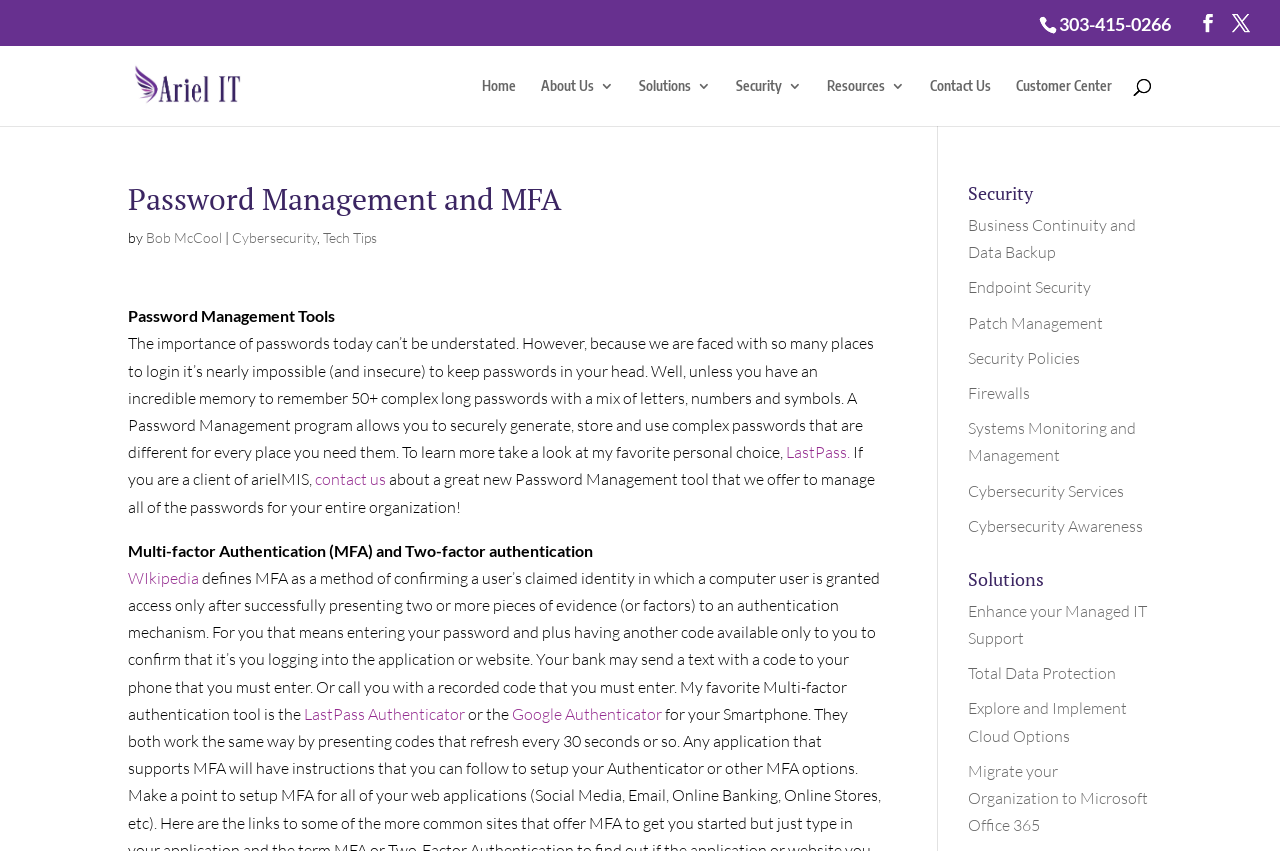Utilize the information from the image to answer the question in detail:
What is the purpose of a Password Management program?

A Password Management program allows users to securely generate, store, and use complex passwords that are different for every place they need them, making it easier to manage multiple passwords.